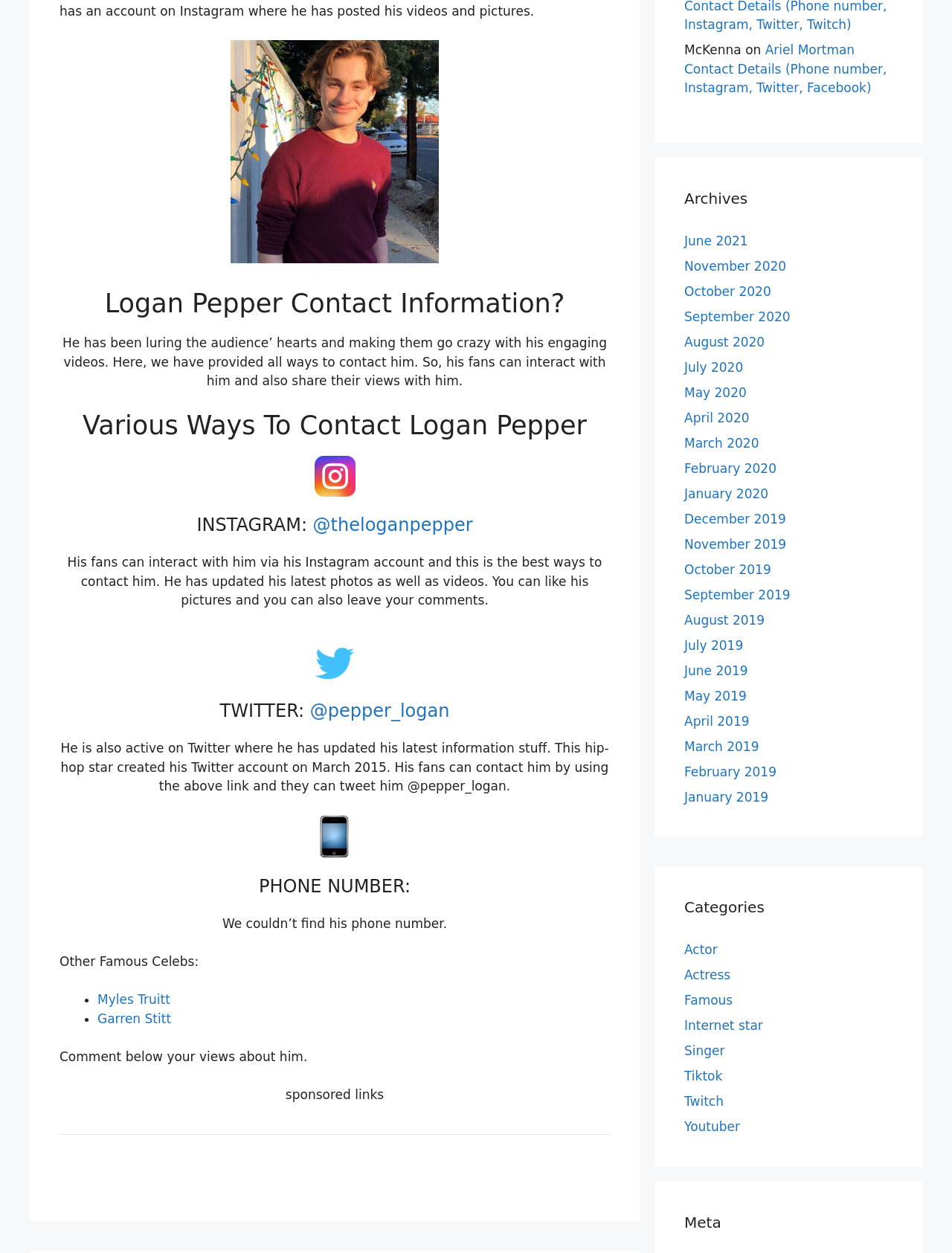Refer to the screenshot and answer the following question in detail:
What is Logan Pepper's Instagram handle?

The answer can be found in the section 'Various Ways To Contact Logan Pepper' where it is mentioned that his Instagram handle is '@theloganpepper'.